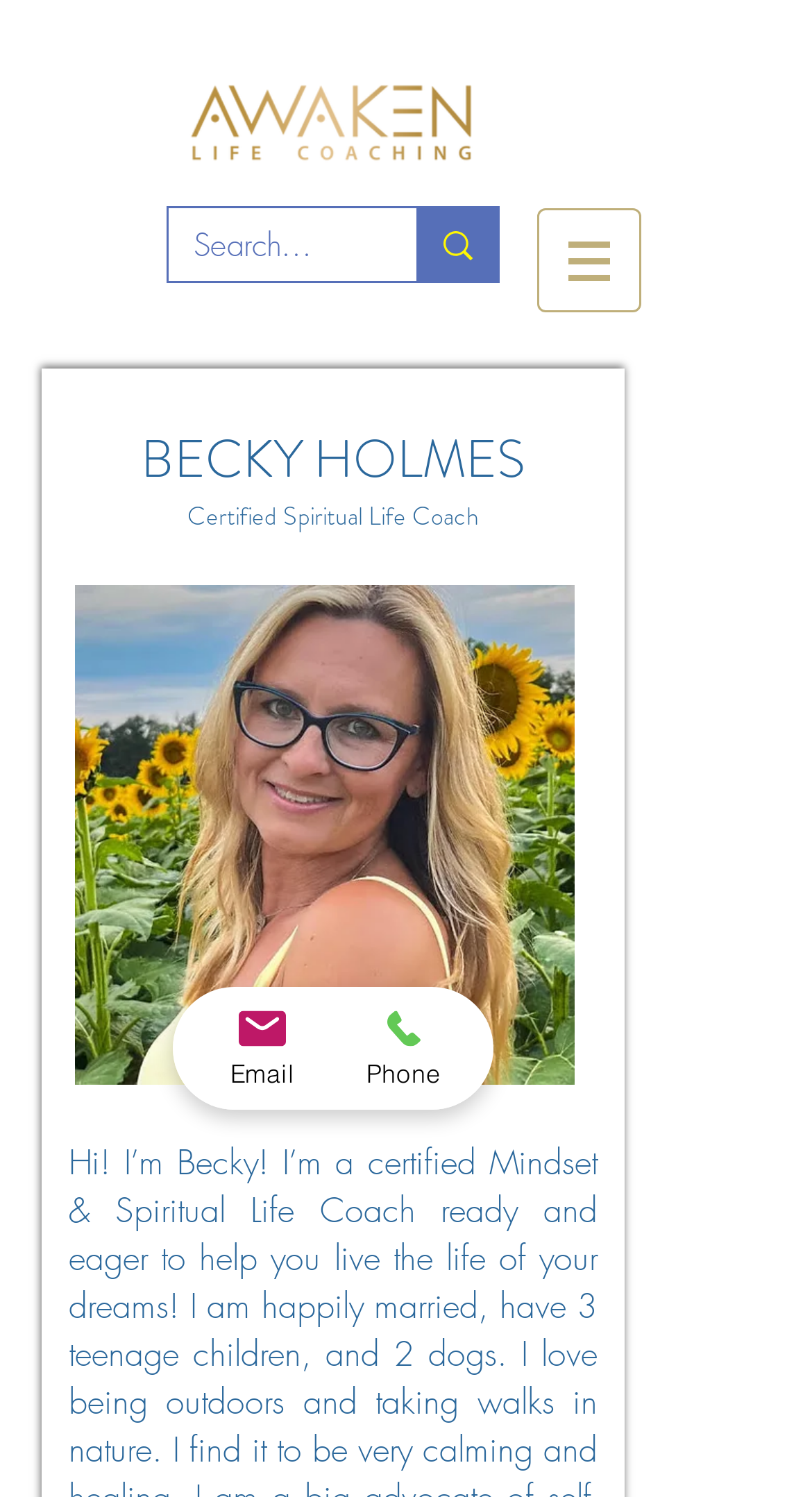From the webpage screenshot, predict the bounding box of the UI element that matches this description: "Email".

[0.213, 0.659, 0.41, 0.741]